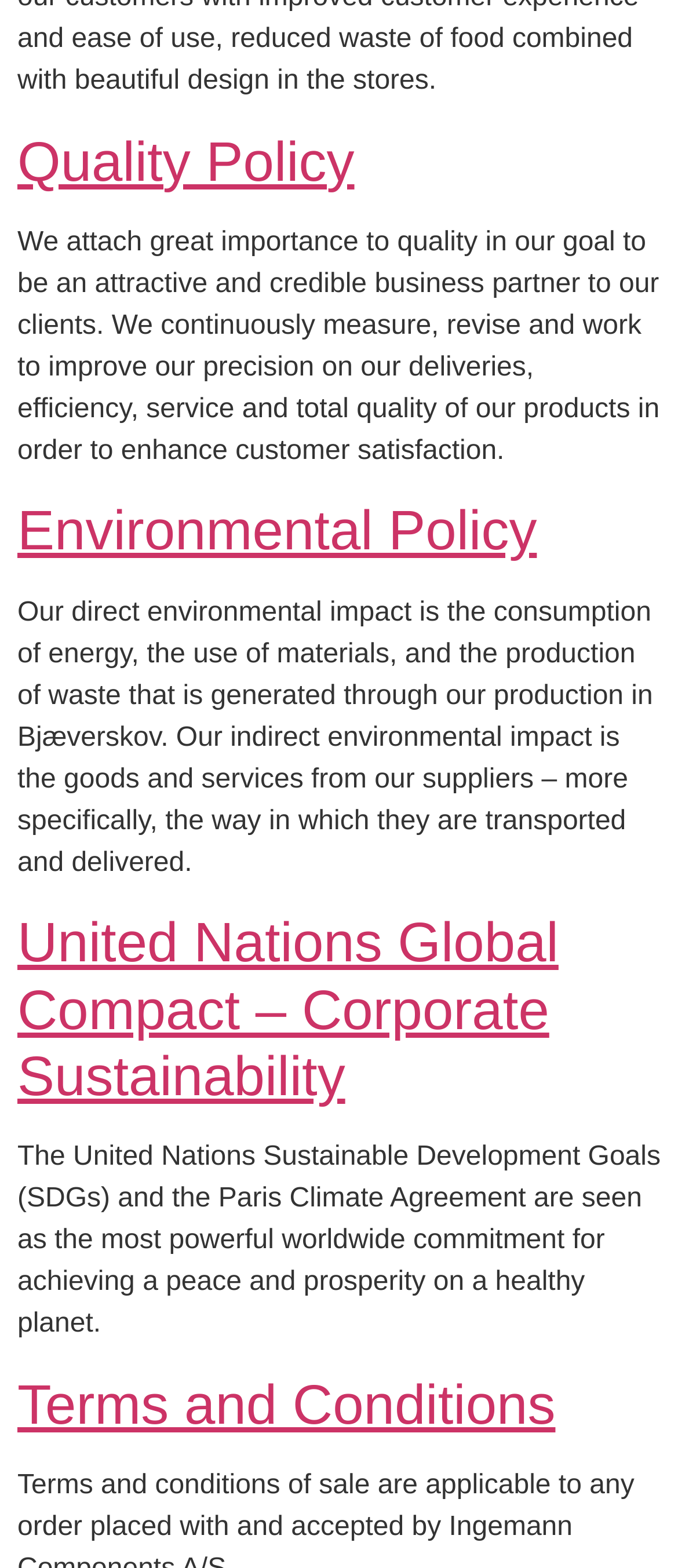Bounding box coordinates should be provided in the format (top-left x, top-left y, bottom-right x, bottom-right y) with all values between 0 and 1. Identify the bounding box for this UI element: Environmental Policy

[0.026, 0.319, 0.792, 0.358]